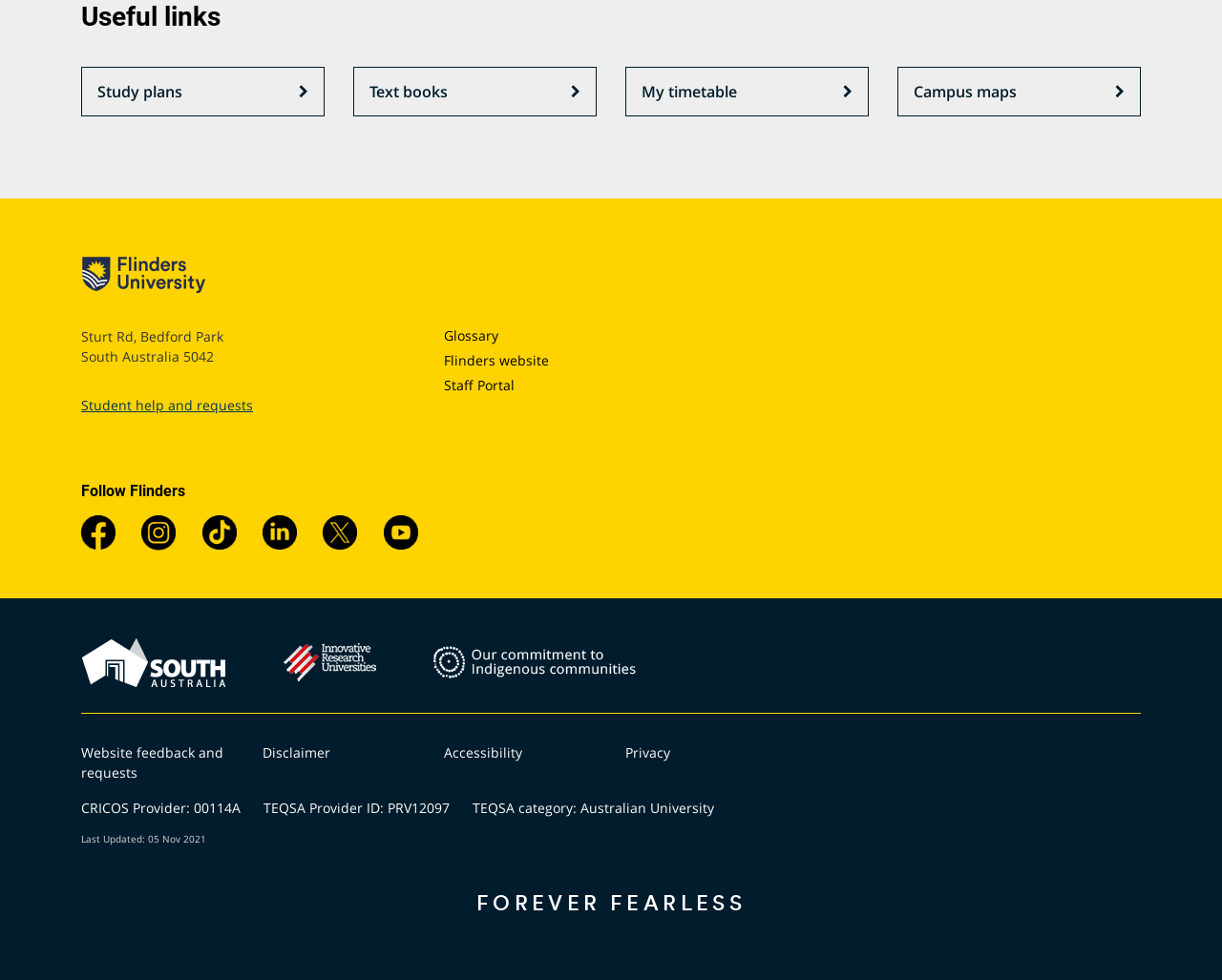Please identify the bounding box coordinates of the area that needs to be clicked to fulfill the following instruction: "Follow Flinders University on Facebook."

[0.066, 0.526, 0.092, 0.561]